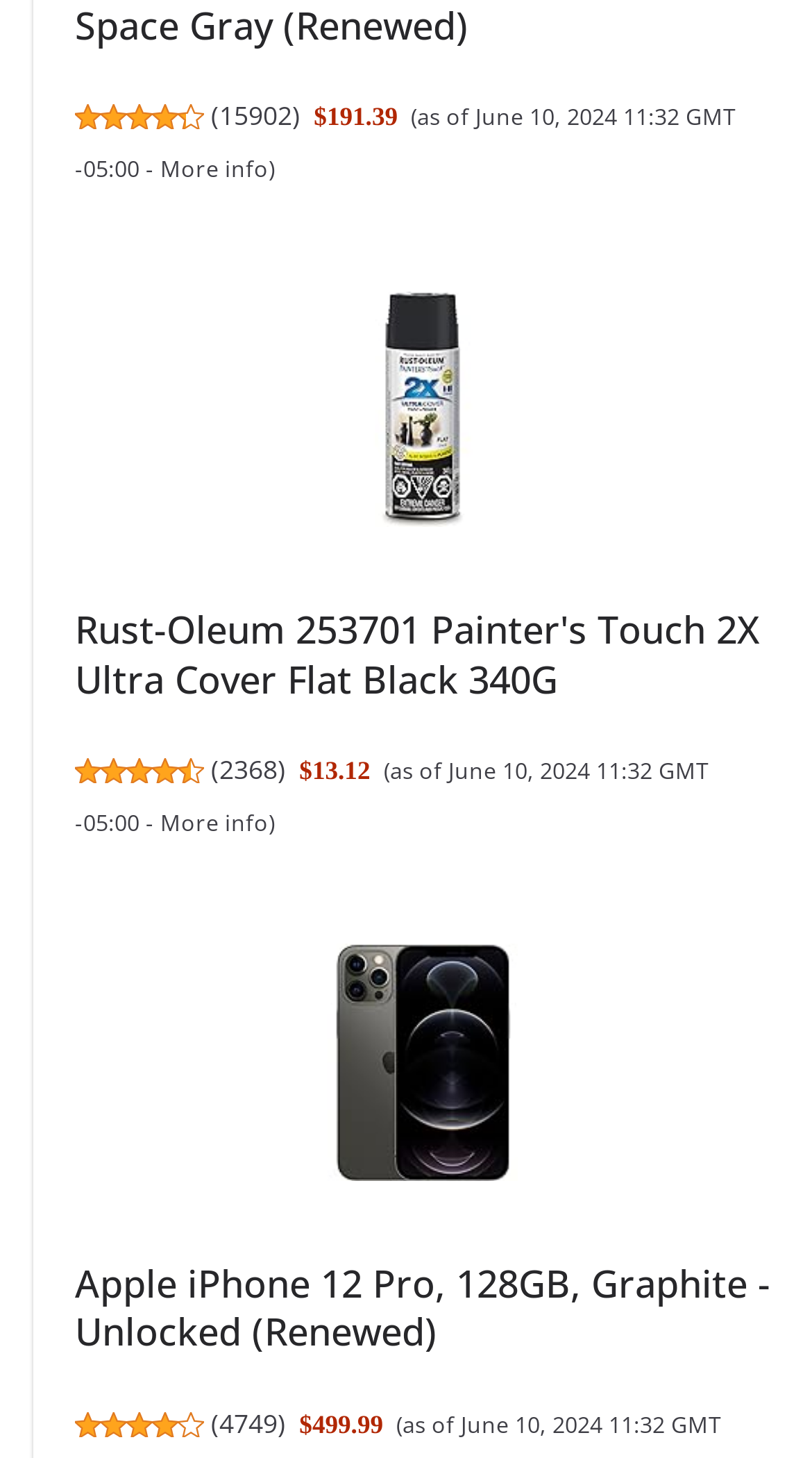Locate the bounding box coordinates of the area to click to fulfill this instruction: "Get more product information". The bounding box should be presented as four float numbers between 0 and 1, in the order [left, top, right, bottom].

[0.197, 0.106, 0.331, 0.126]